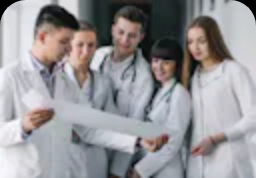Respond with a single word or phrase for the following question: 
What are they examining?

A document or report